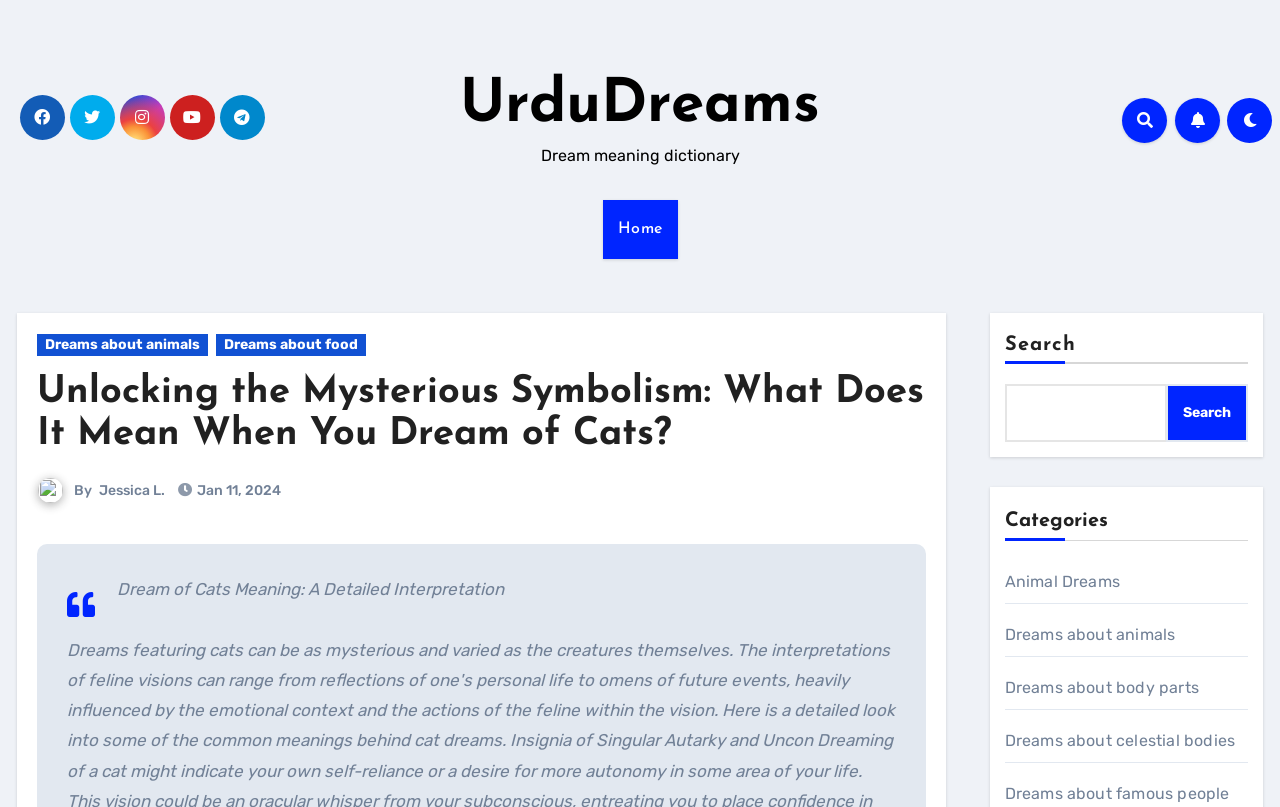What is the purpose of the search box?
Please analyze the image and answer the question with as much detail as possible.

The purpose of the search box can be inferred by looking at its location and the label 'Search' next to it, which suggests that it is used to search the website for specific content.